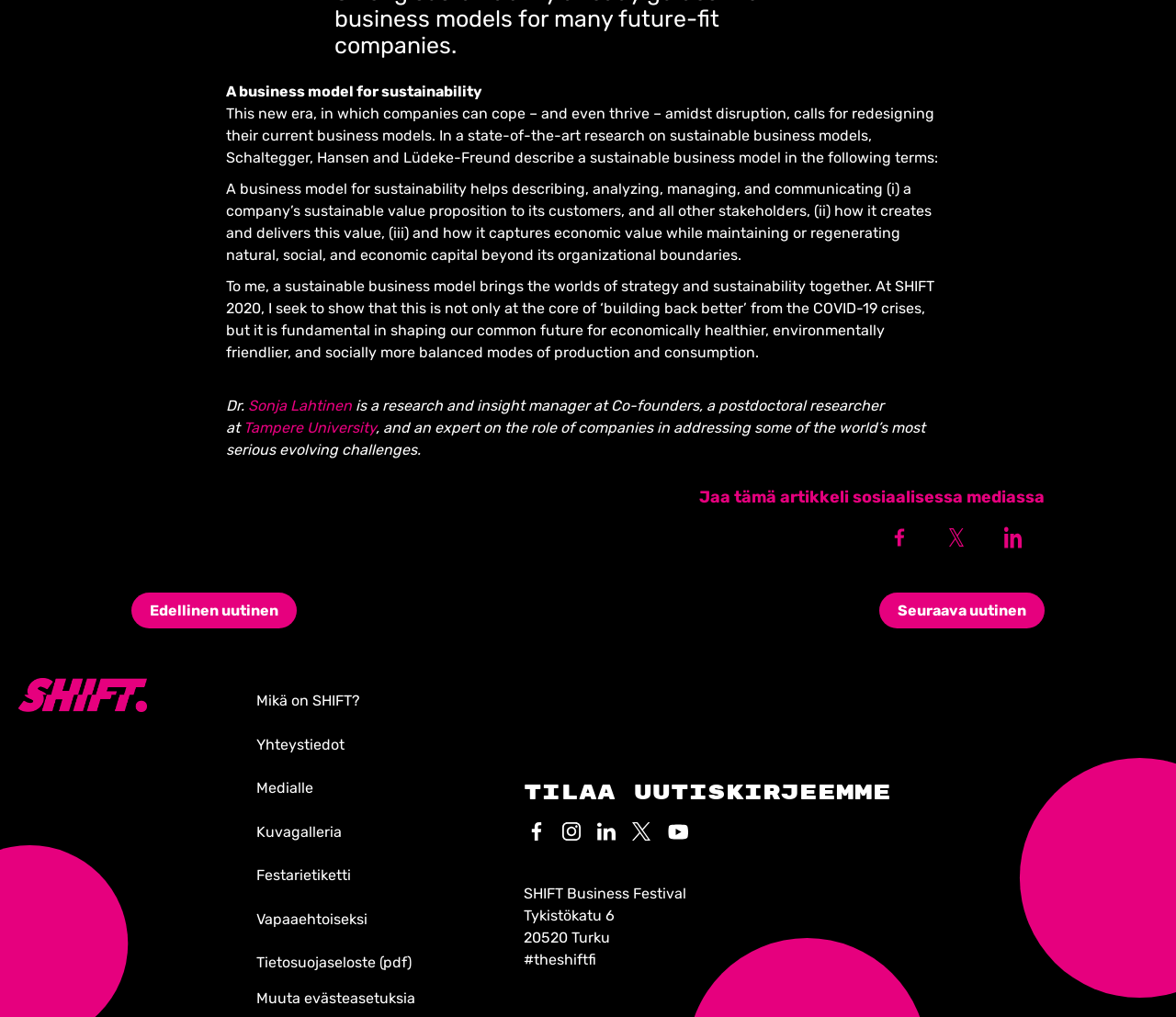Using the details from the image, please elaborate on the following question: Who is the research and insight manager at Co-founders?

The article mentions that Dr. Sonja Lahtinen is a research and insight manager at Co-founders, a postdoctoral researcher at Tampere University, and an expert on the role of companies in addressing some of the world’s most serious evolving challenges.